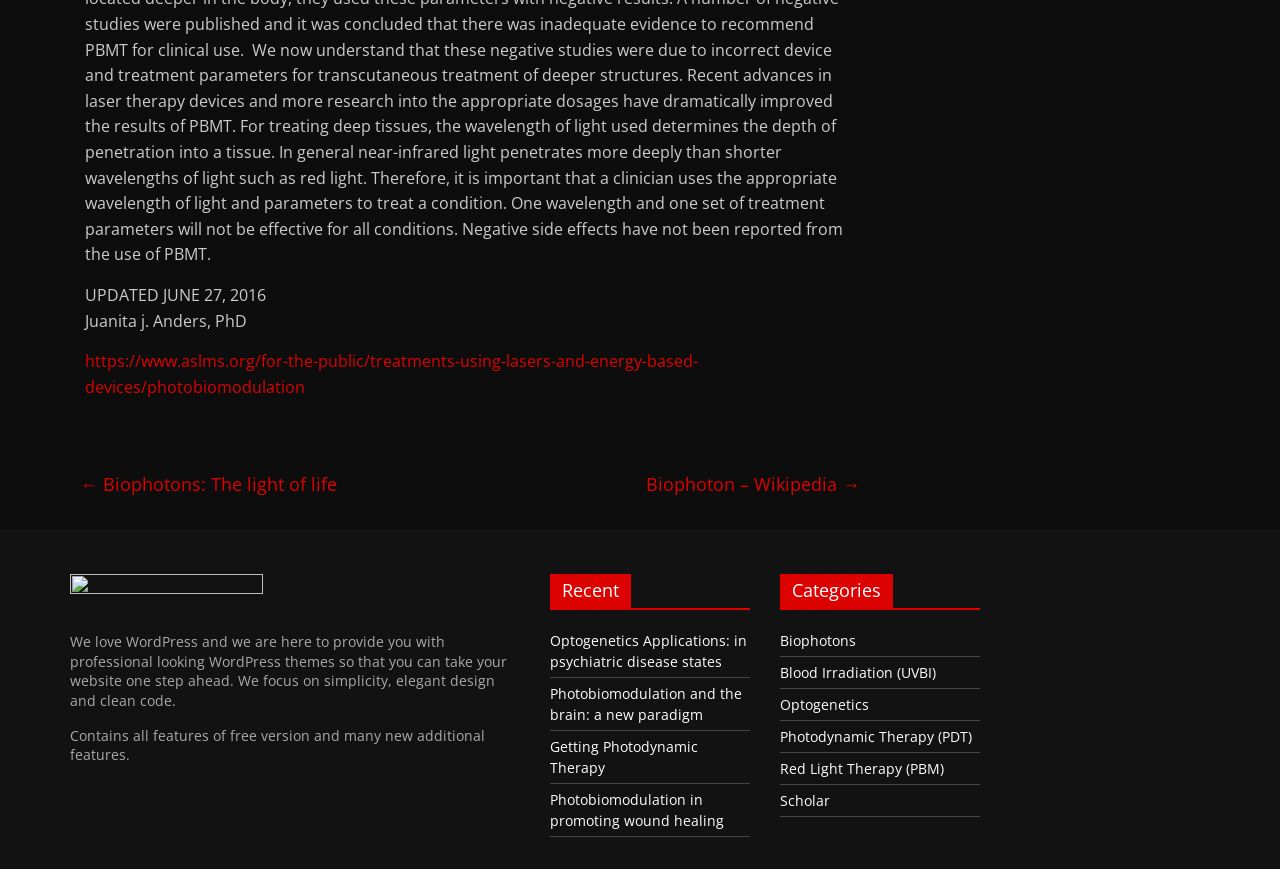Provide the bounding box for the UI element matching this description: "Red Light Therapy (PBM)".

[0.609, 0.873, 0.737, 0.895]